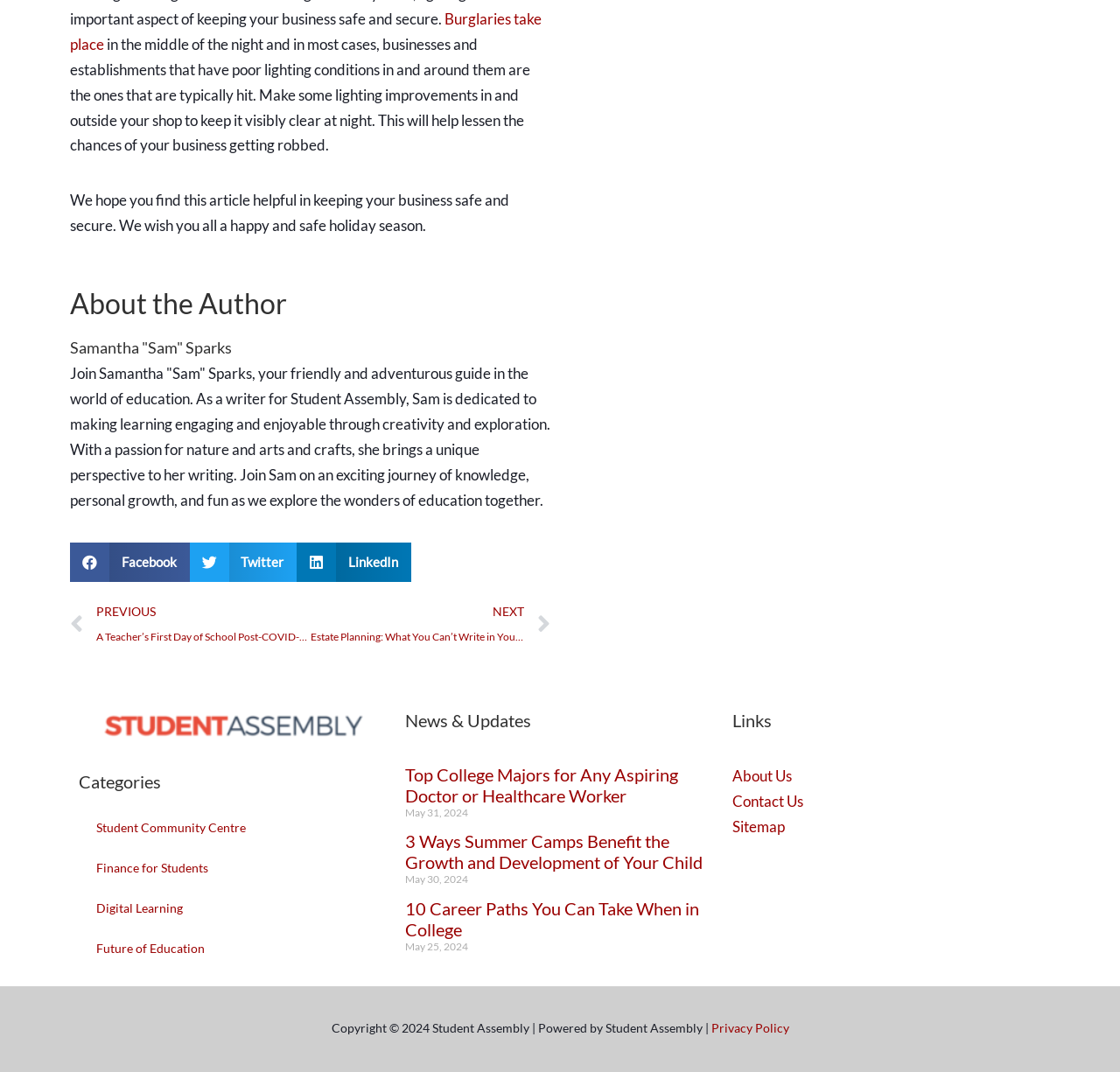Please locate the bounding box coordinates of the region I need to click to follow this instruction: "Go to previous article".

[0.062, 0.559, 0.277, 0.606]